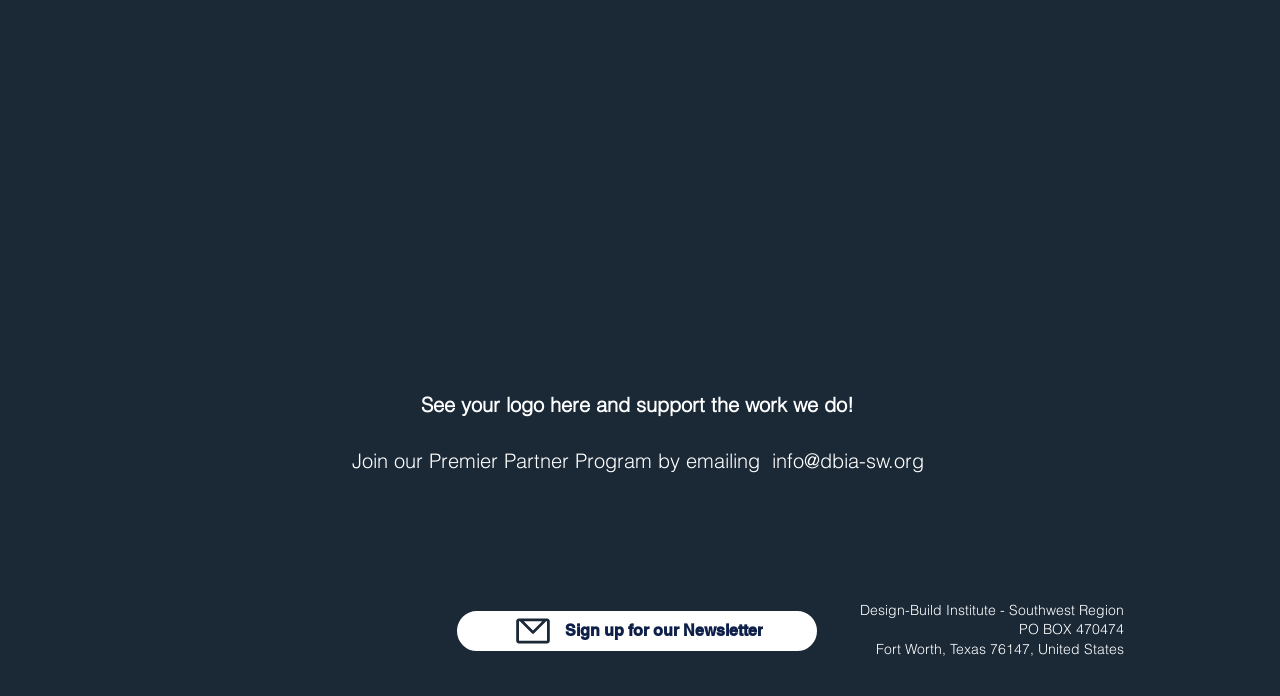Give a one-word or short phrase answer to this question: 
What social media platforms are available?

Facebook, LinkedIn